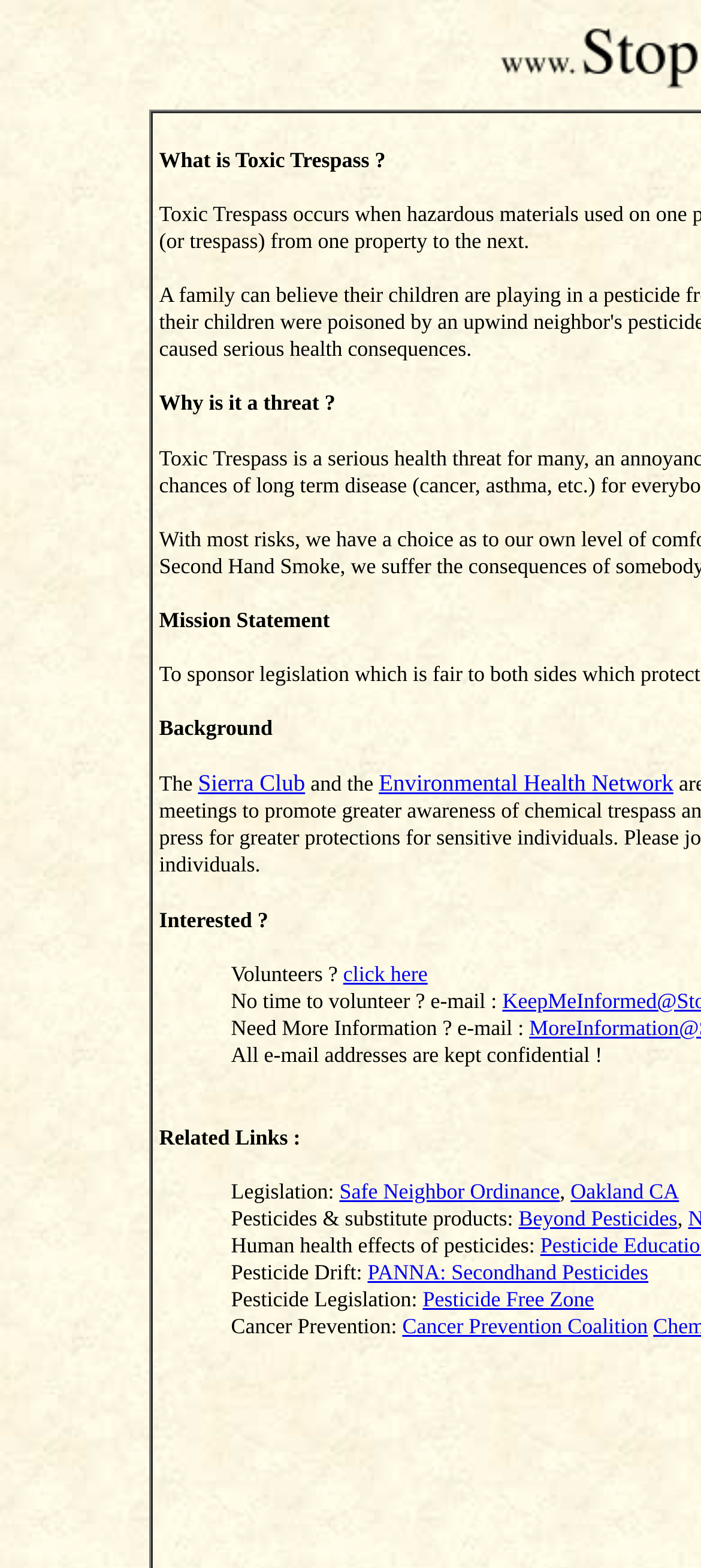Determine the bounding box coordinates of the clickable element to achieve the following action: 'Read about Porsche 911'. Provide the coordinates as four float values between 0 and 1, formatted as [left, top, right, bottom].

None